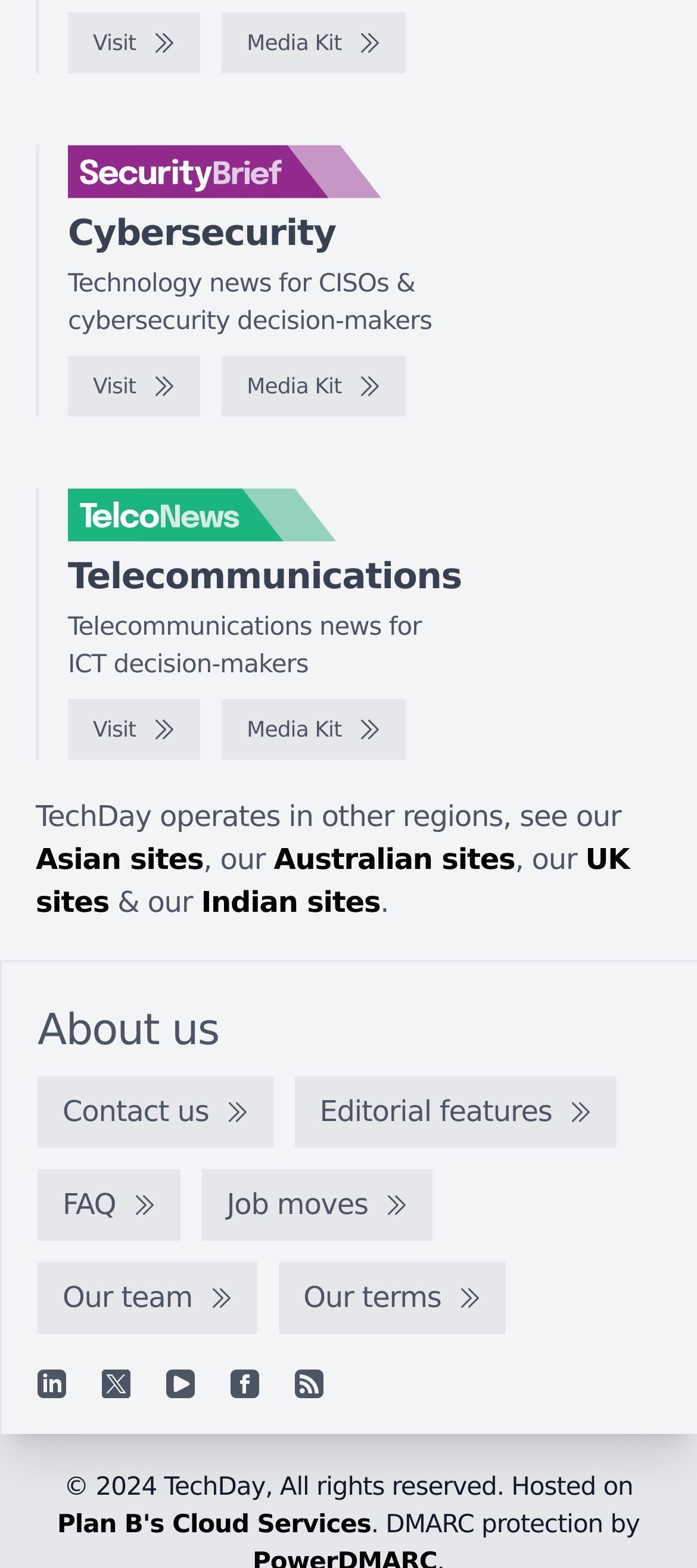Please identify the bounding box coordinates of the clickable area that will allow you to execute the instruction: "Visit SecurityBrief".

[0.097, 0.008, 0.287, 0.047]